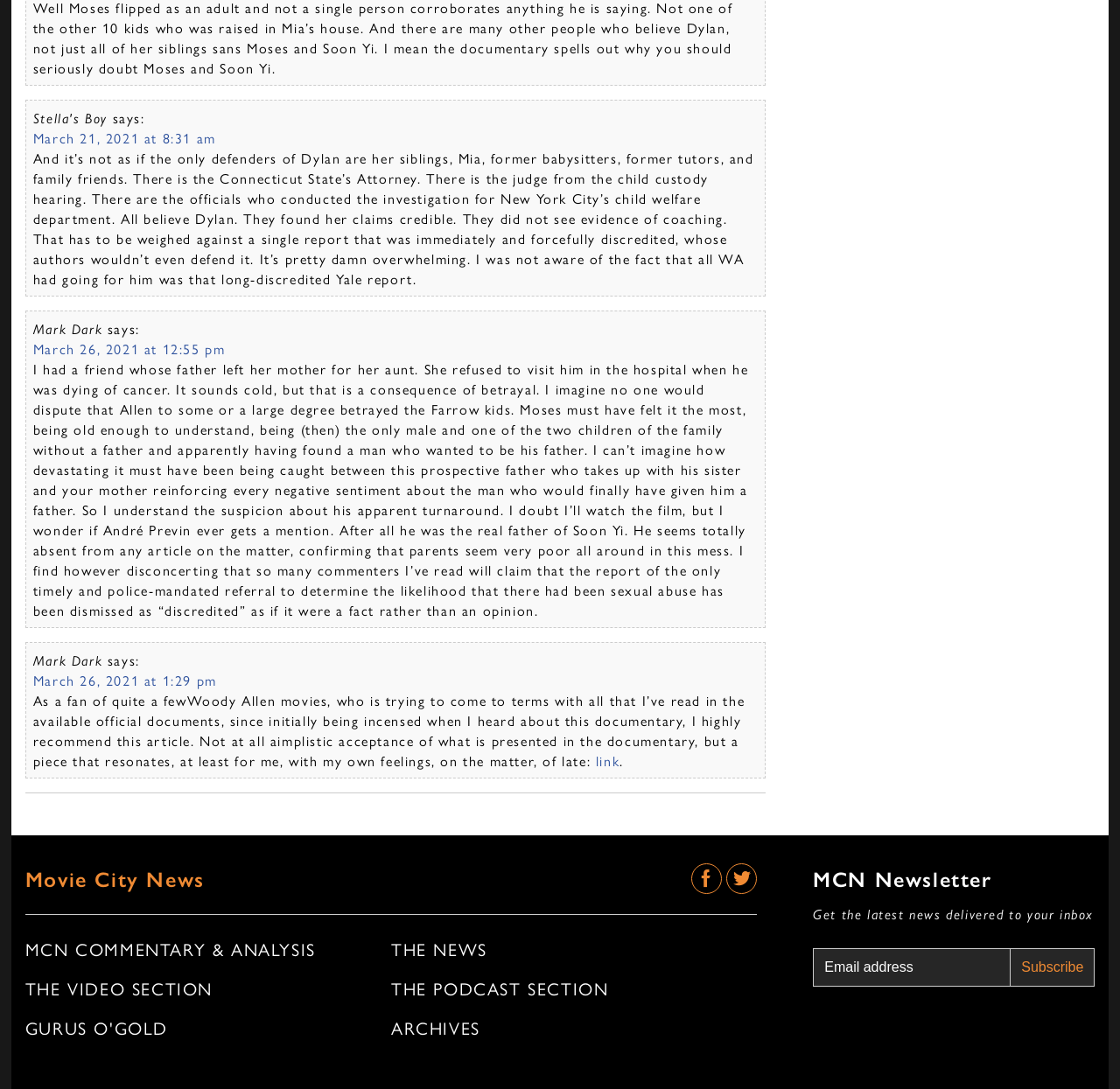Please identify the bounding box coordinates of the clickable area that will fulfill the following instruction: "Follow the link to archives". The coordinates should be in the format of four float numbers between 0 and 1, i.e., [left, top, right, bottom].

[0.349, 0.932, 0.676, 0.955]